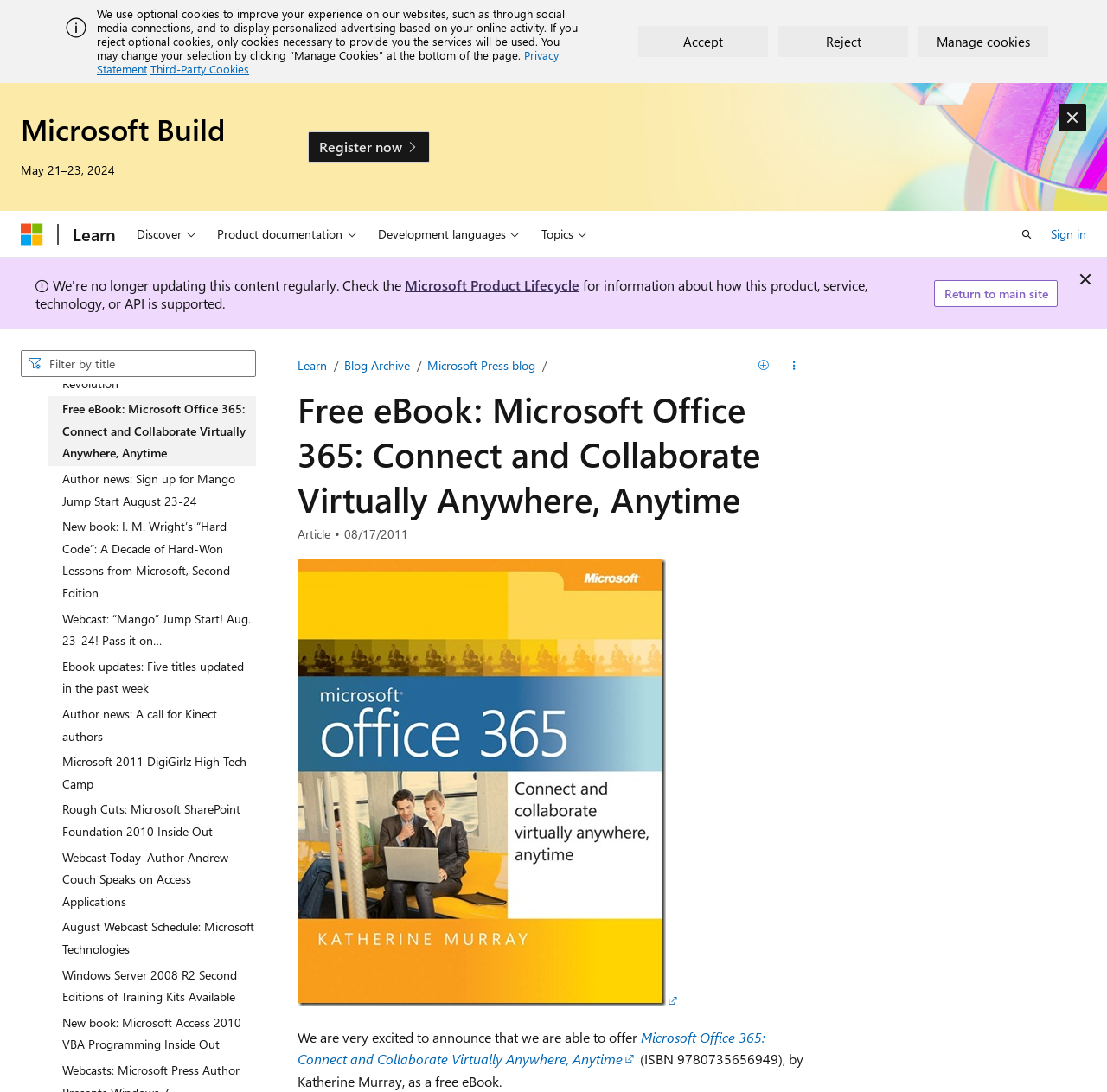Could you identify the text that serves as the heading for this webpage?

Free eBook: Microsoft Office 365: Connect and Collaborate Virtually Anywhere, Anytime